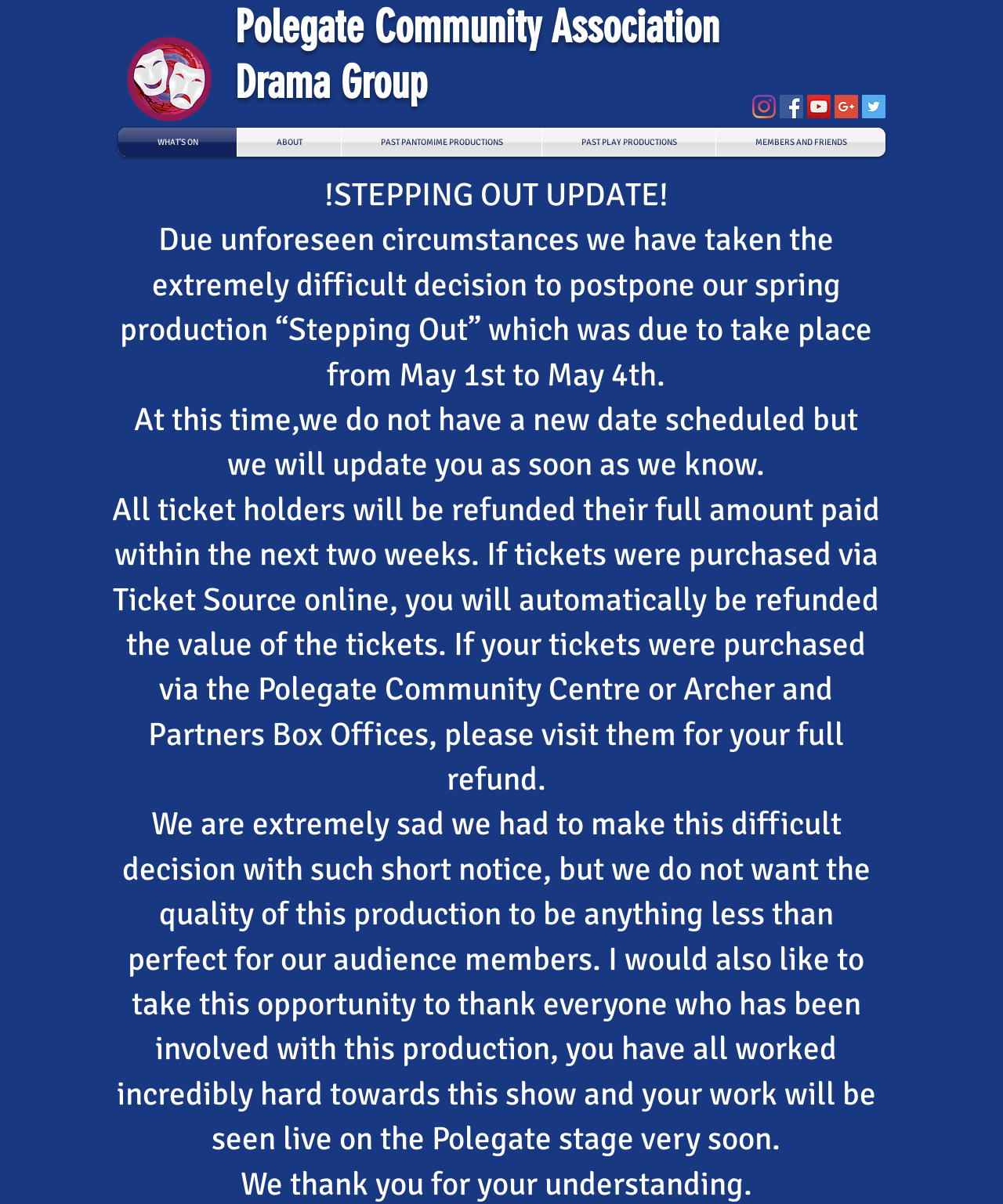Please determine the bounding box coordinates for the UI element described here. Use the format (top-left x, top-left y, bottom-right x, bottom-right y) with values bounded between 0 and 1: aria-label="Instagram"

[0.75, 0.079, 0.773, 0.098]